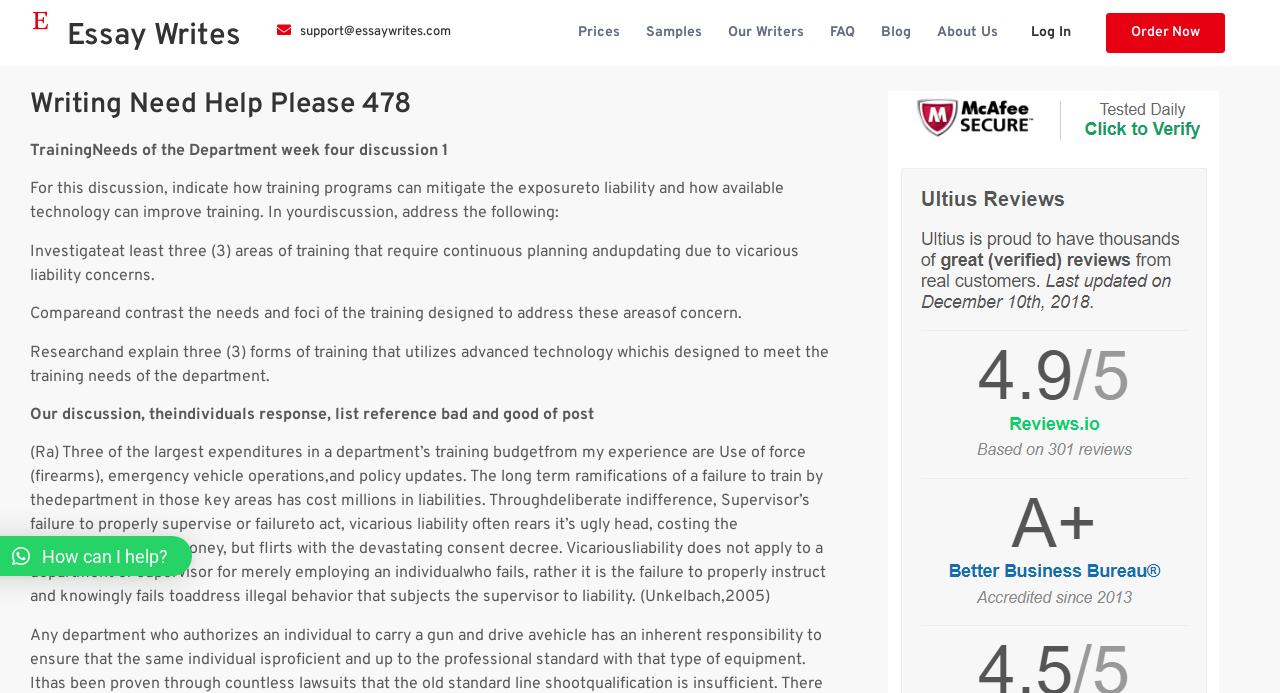Ascertain the bounding box coordinates for the UI element detailed here: "About Us". The coordinates should be provided as [left, top, right, bottom] with each value being a float between 0 and 1.

[0.722, 0.014, 0.79, 0.081]